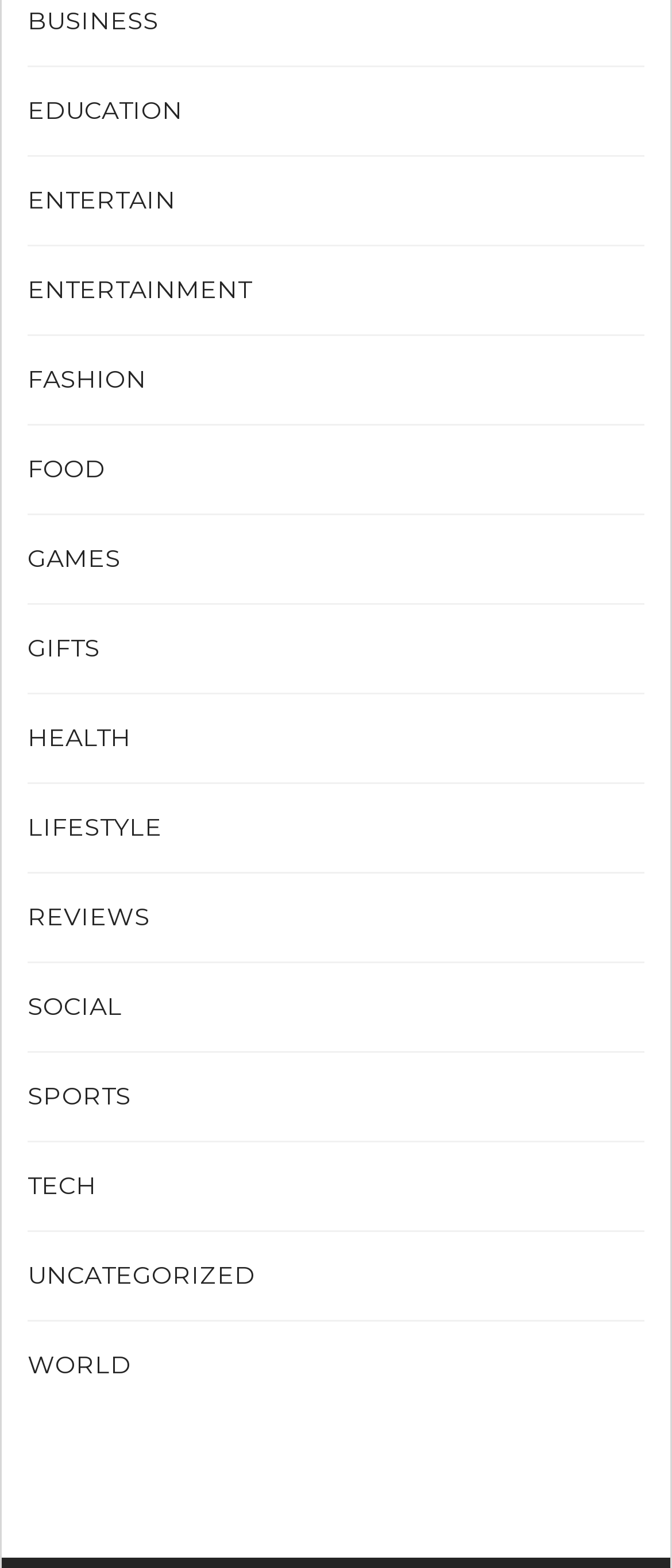Please identify the bounding box coordinates of the clickable area that will allow you to execute the instruction: "Check out HEALTH".

[0.041, 0.46, 0.195, 0.48]